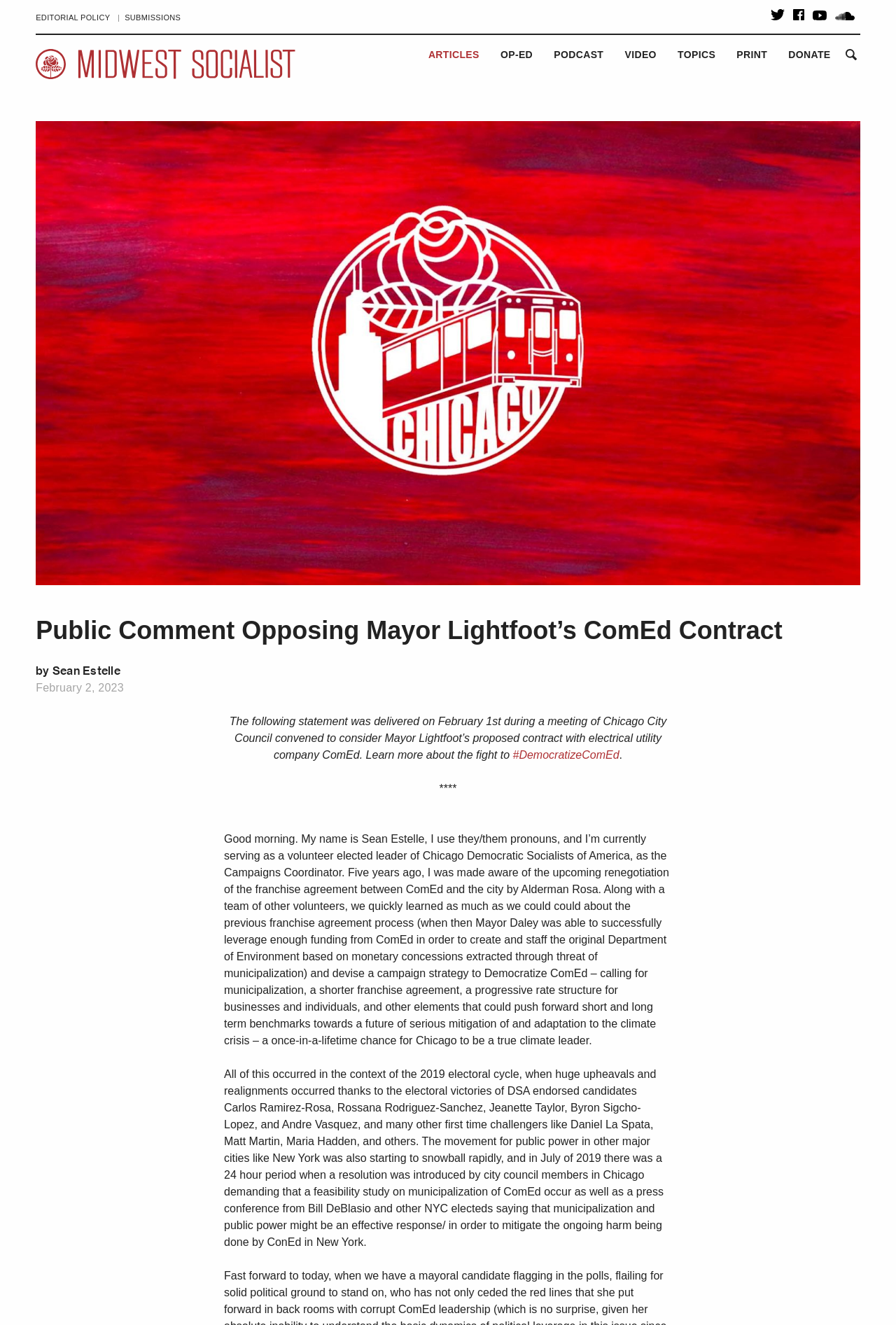Locate the bounding box coordinates of the clickable element to fulfill the following instruction: "Read the article by Sean Estelle". Provide the coordinates as four float numbers between 0 and 1 in the format [left, top, right, bottom].

[0.04, 0.464, 0.96, 0.487]